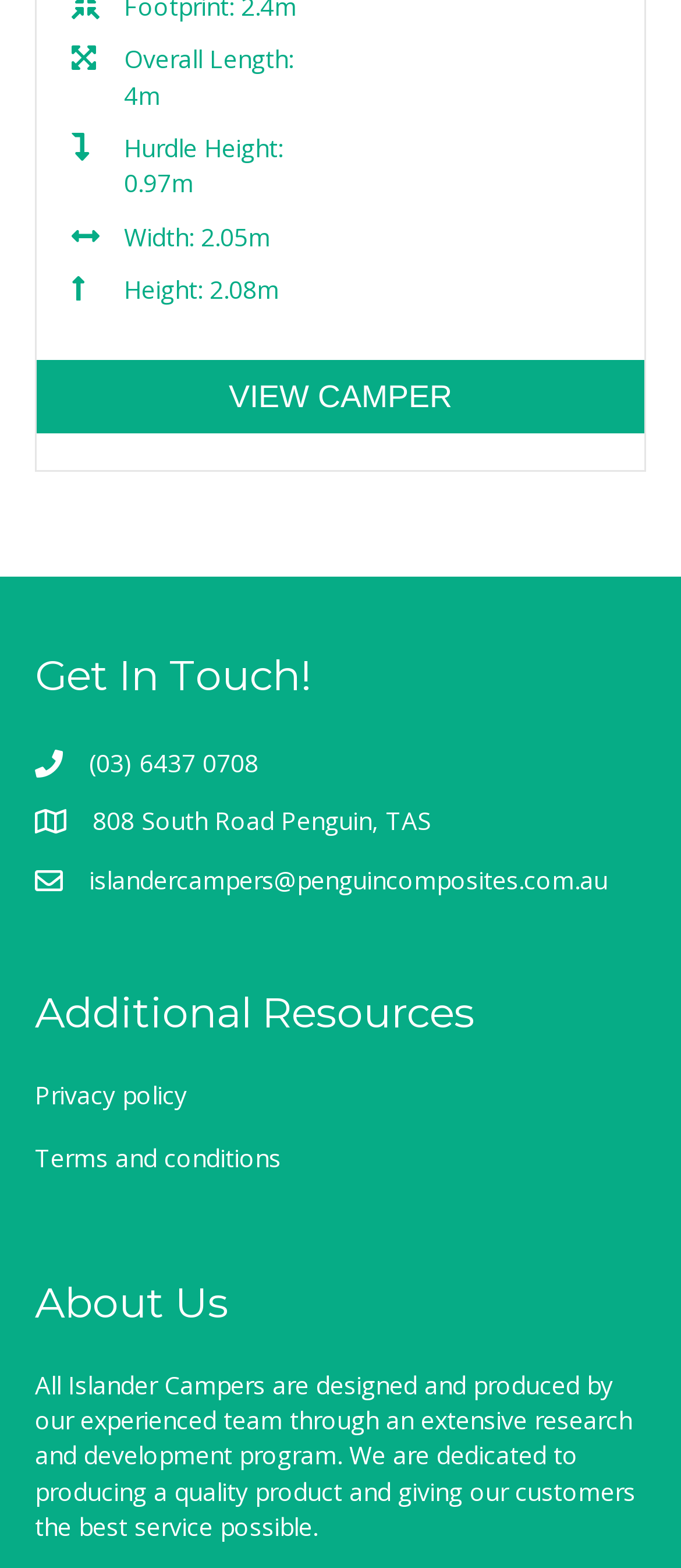What is the purpose of the company?
Based on the image, respond with a single word or phrase.

To produce quality campers